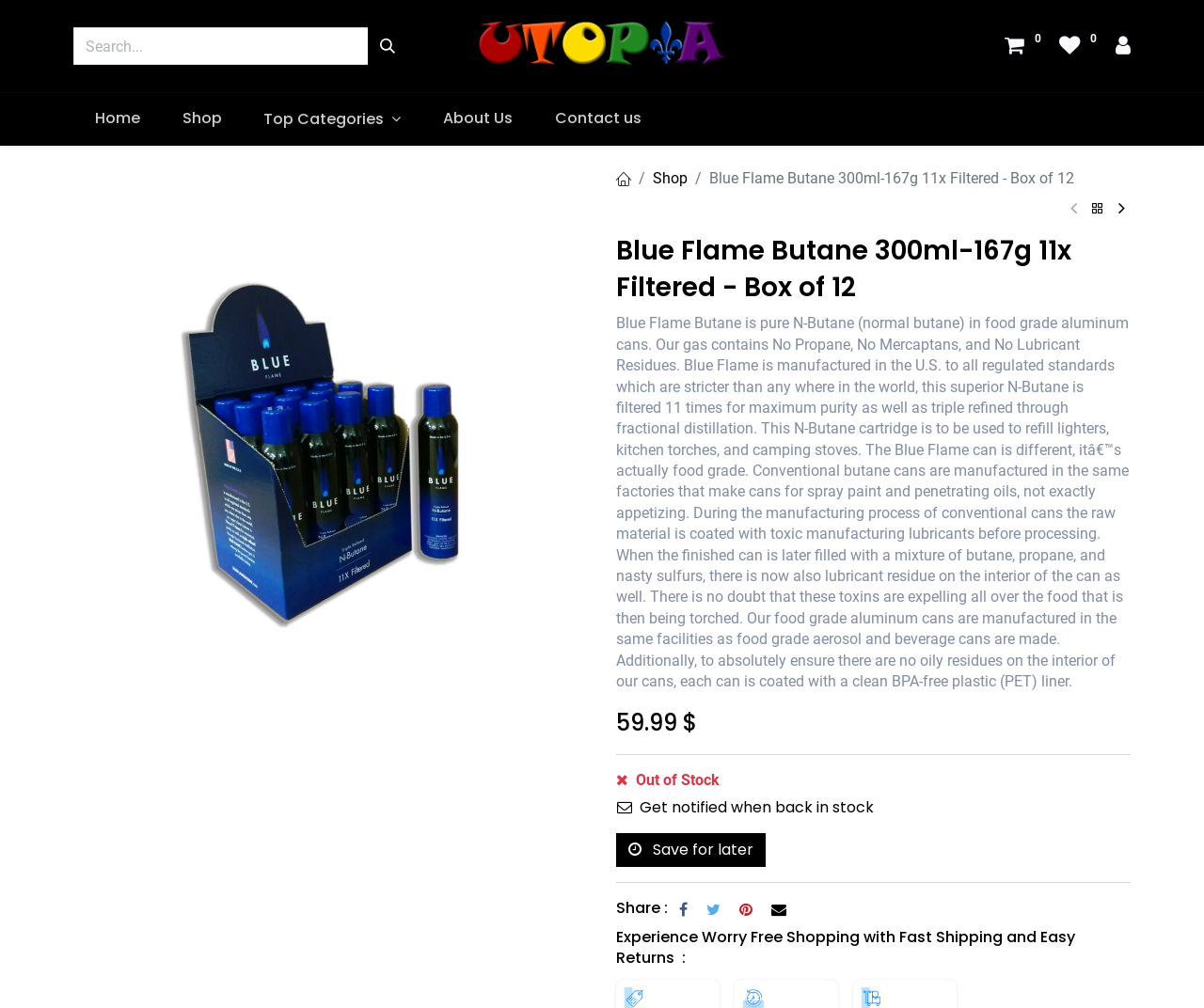Analyze the image and give a detailed response to the question:
What is the product name?

The product name is mentioned in the heading 'Blue Flame Butane 300ml-167g 11x Filtered - Box of 12' and also in the StaticText 'Blue Flame Butane is pure N-Butane (normal butane) in food grade aluminum cans.'